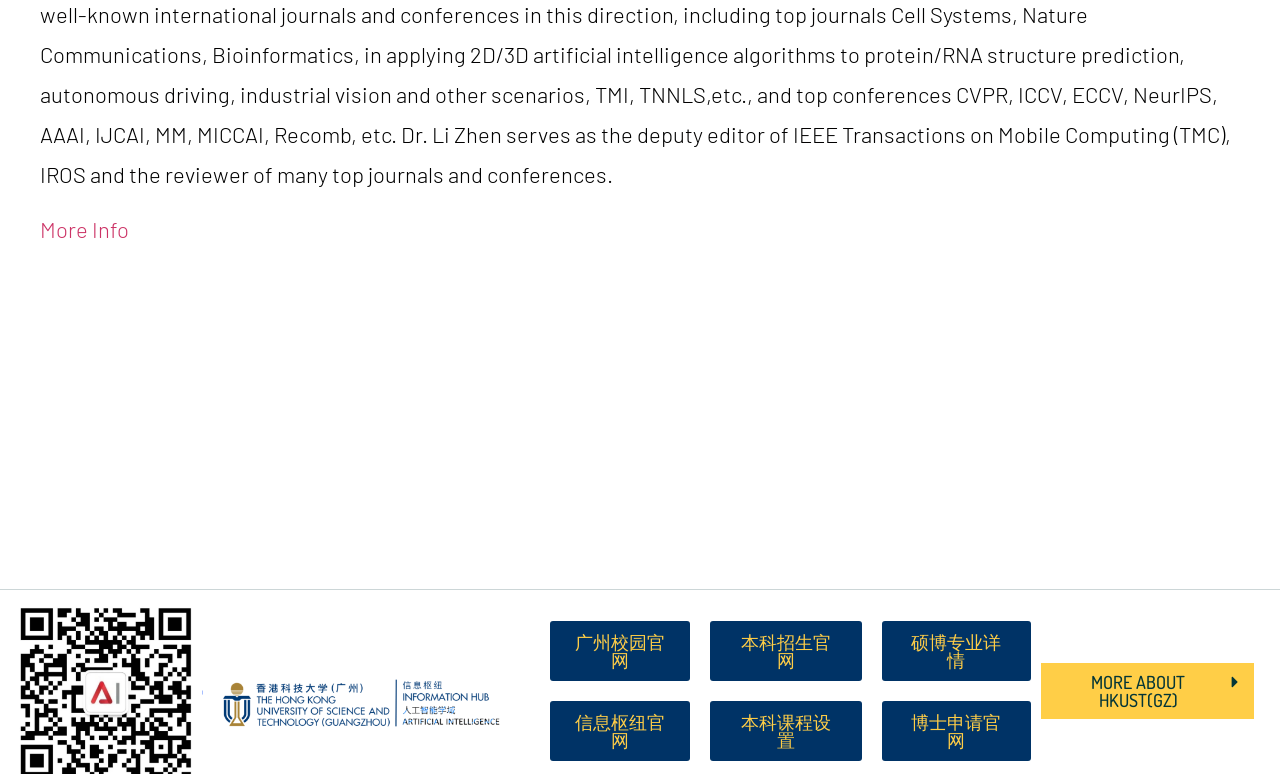Determine the bounding box coordinates for the area that should be clicked to carry out the following instruction: "Share on Twitter".

None